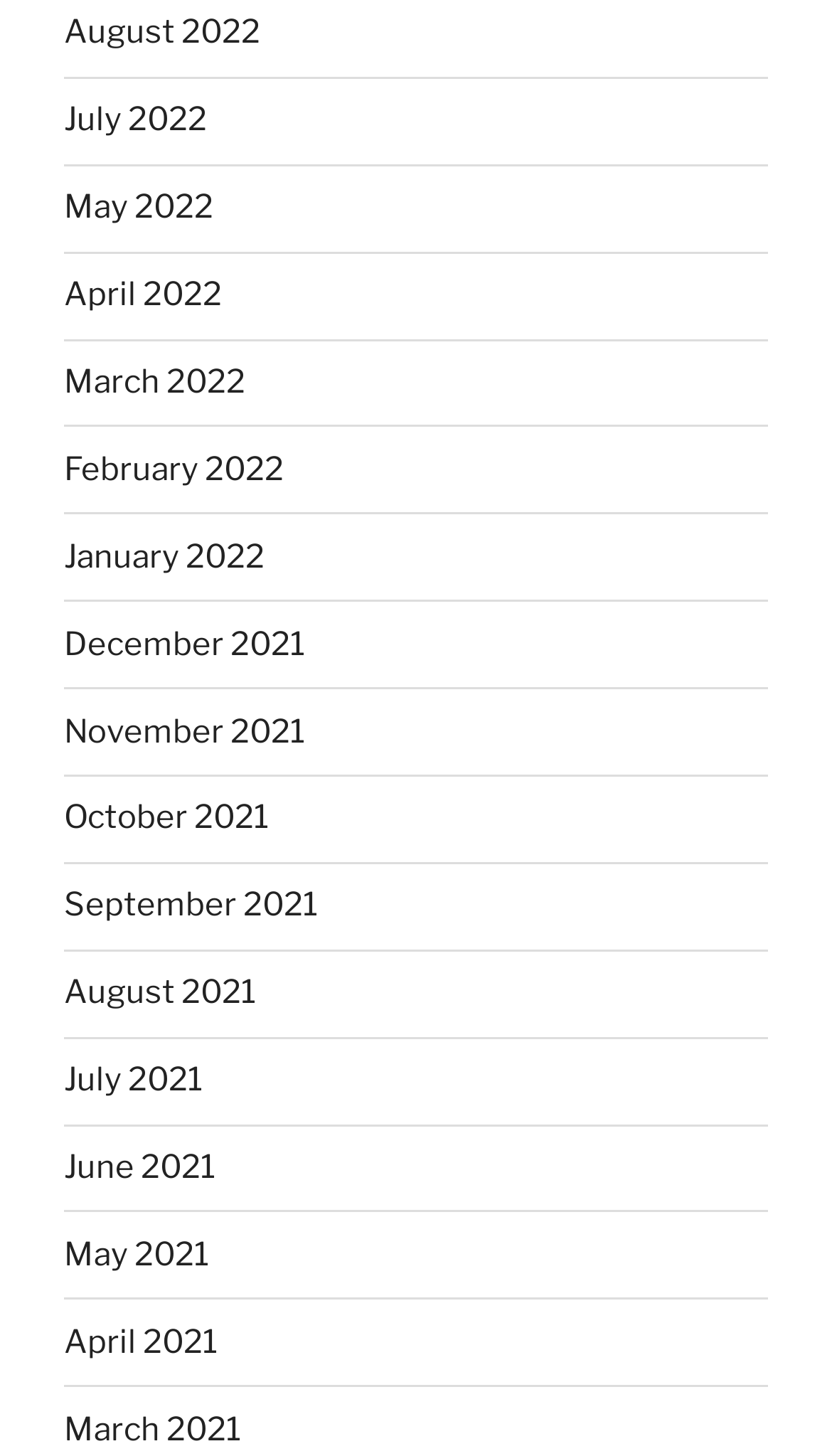Using the details in the image, give a detailed response to the question below:
Are the months listed in chronological order?

I examined the list of links and found that the months are listed in reverse chronological order, with the most recent month 'August 2022' first and the earliest month 'March 2021' last.